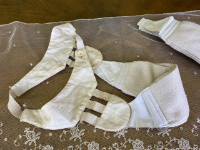How was the belt typically worn?
Provide a thorough and detailed answer to the question.

According to the caption, the belt was designed to be worn around the hips, holding a removable pad, which could be either disposable or washable.